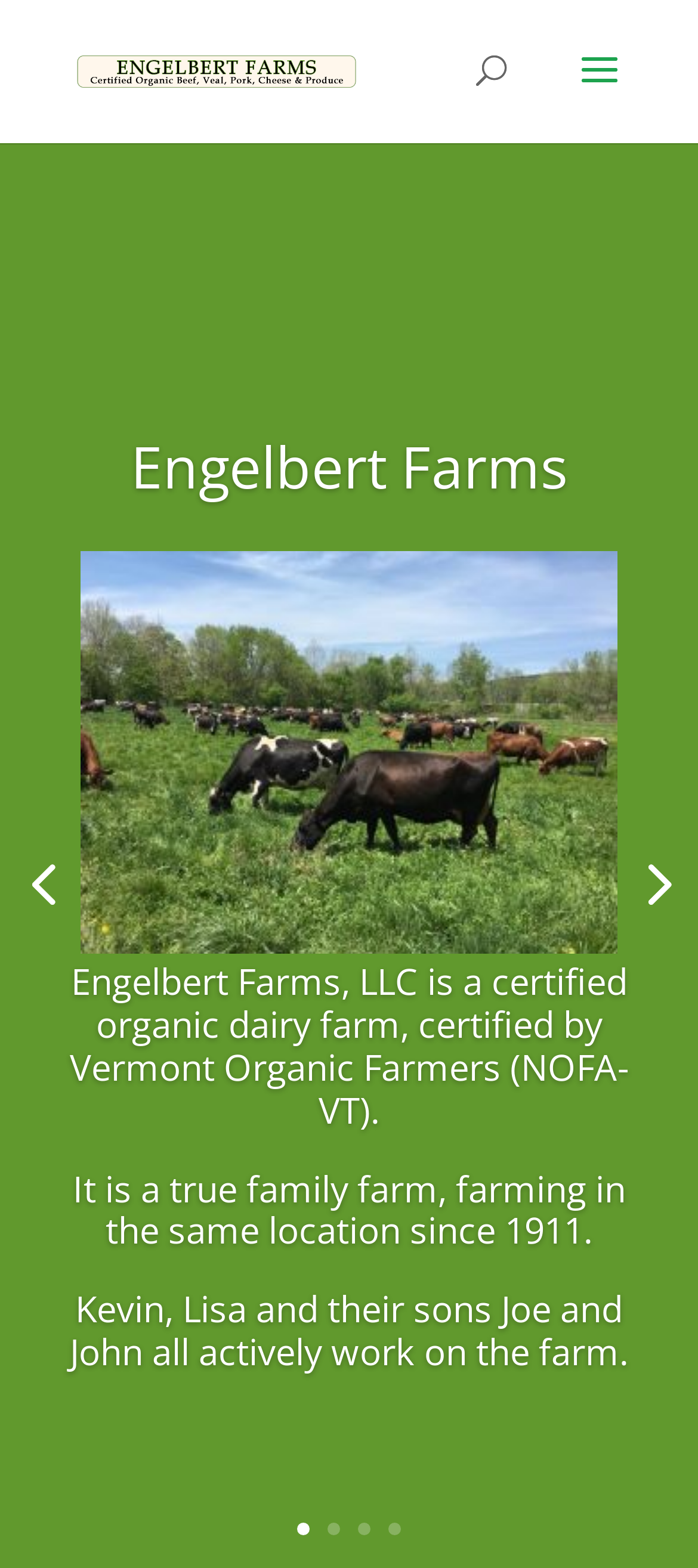Identify the main title of the webpage and generate its text content.

Engelbert Farms Store and Creamery